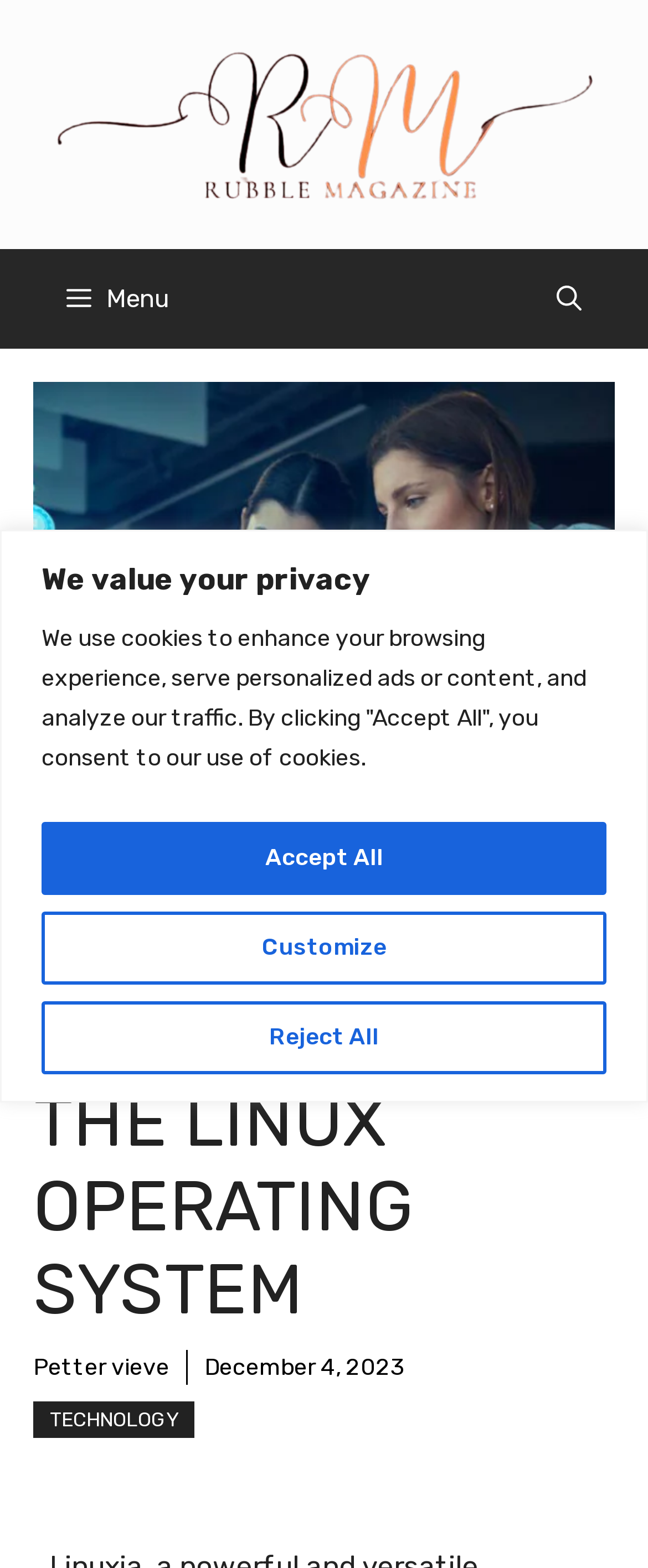Determine the bounding box coordinates for the area you should click to complete the following instruction: "Visit Rubblemagazine".

[0.077, 0.067, 0.923, 0.089]